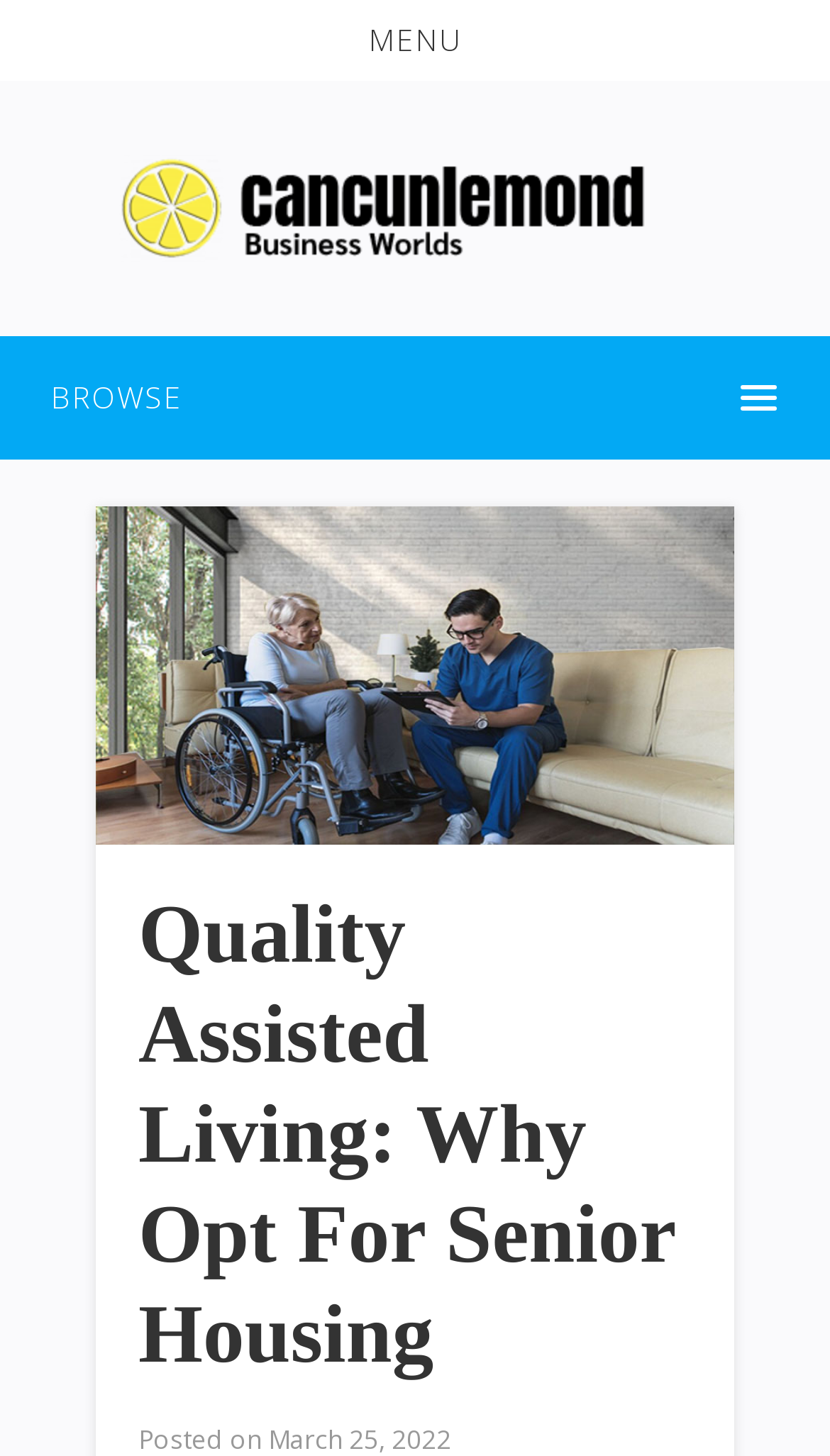Extract the bounding box coordinates for the UI element described as: "Menu".

[0.0, 0.007, 1.0, 0.048]